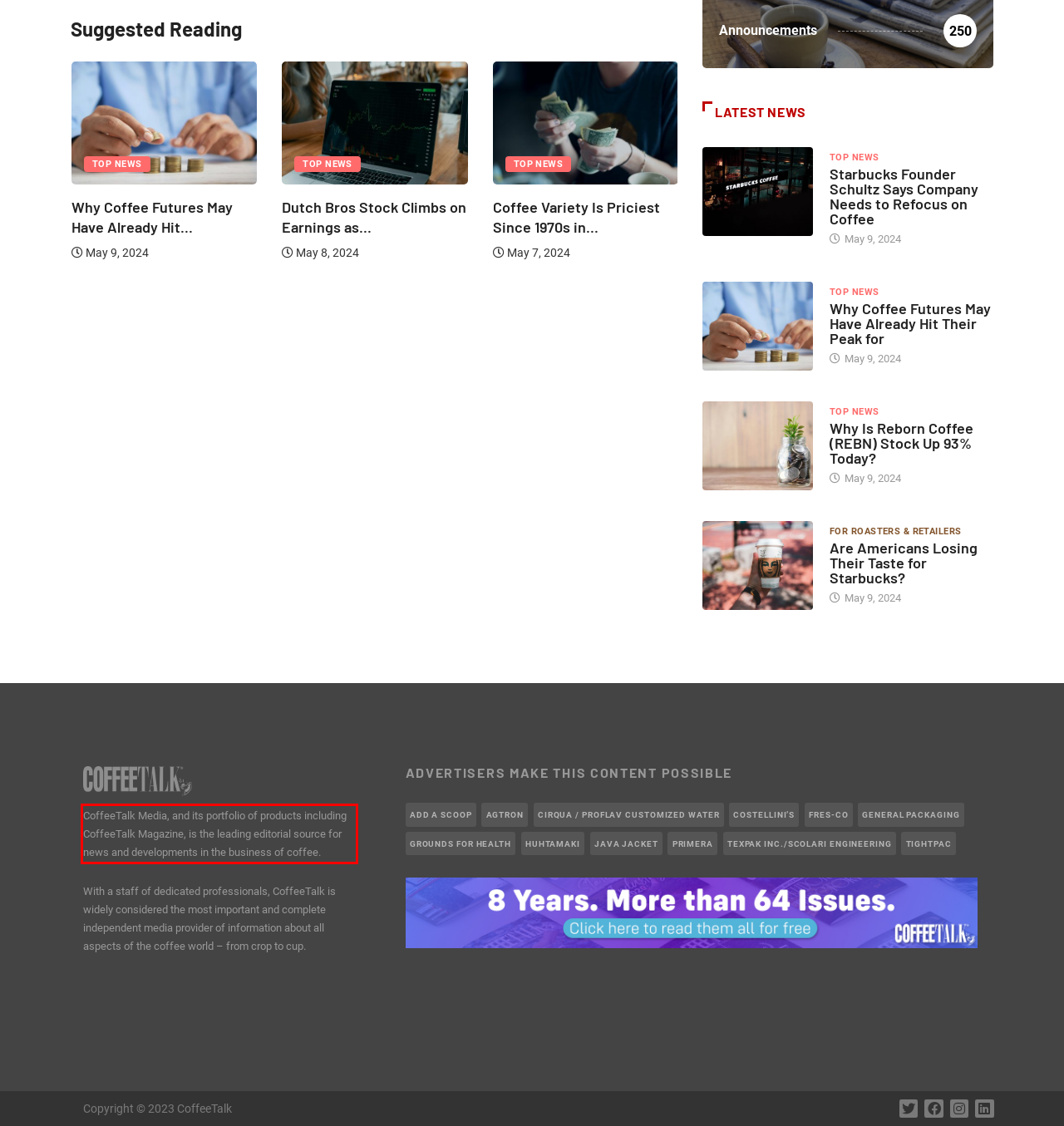Within the provided webpage screenshot, find the red rectangle bounding box and perform OCR to obtain the text content.

CoffeeTalk Media, and its portfolio of products including CoffeeTalk Magazine, is the leading editorial source for news and developments in the business of coffee.